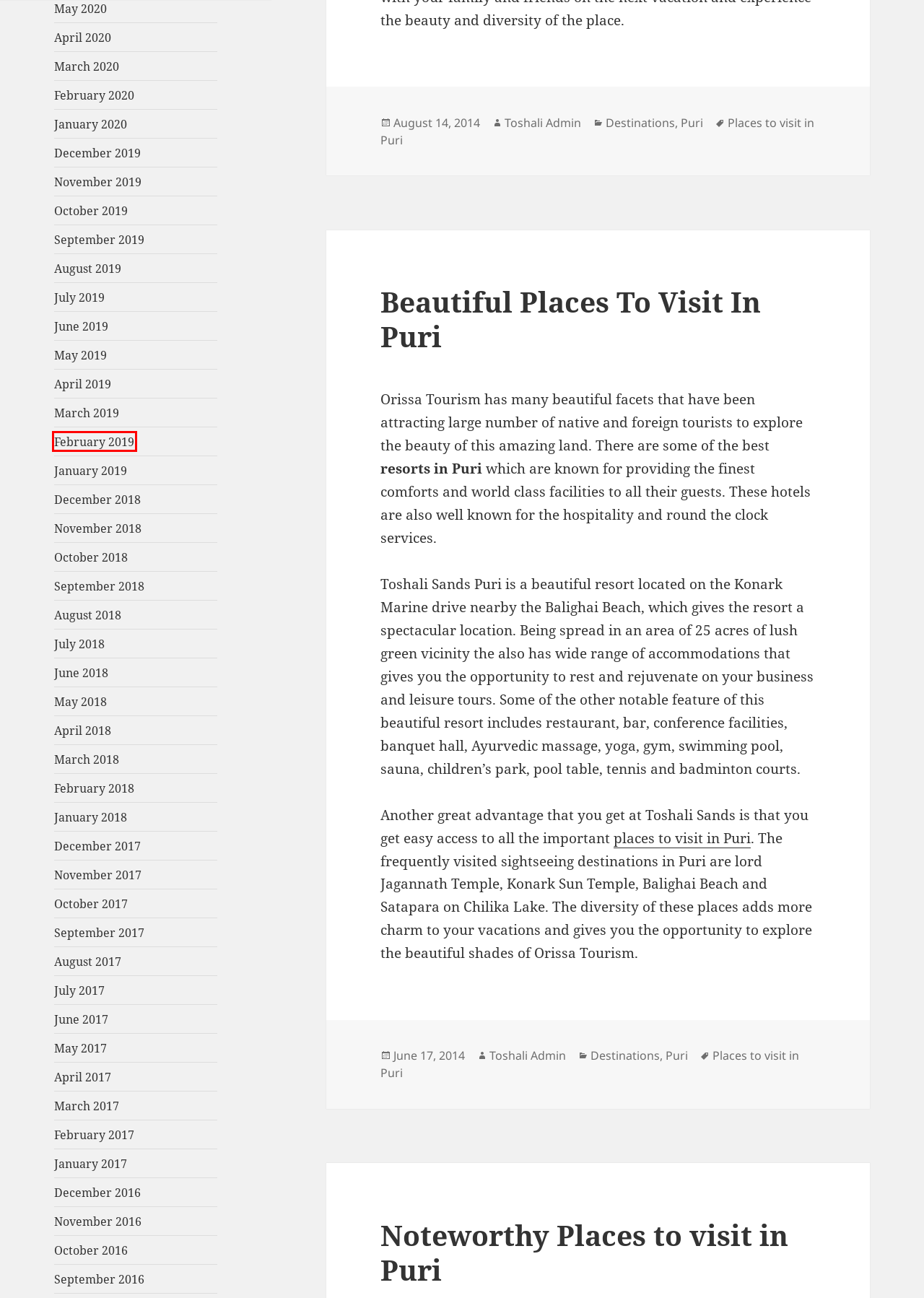You have a screenshot of a webpage with a red rectangle bounding box. Identify the best webpage description that corresponds to the new webpage after clicking the element within the red bounding box. Here are the candidates:
A. February 2019 – Blog Posts Toshali Sands Puri Hotel | Where Nature Comes Alive
B. November 2018 – Blog Posts Toshali Sands Puri Hotel | Where Nature Comes Alive
C. May 2019 – Blog Posts Toshali Sands Puri Hotel | Where Nature Comes Alive
D. Beautiful Places To Visit In Puri – Blog Posts Toshali Sands Puri Hotel | Where Nature Comes Alive
E. November 2019 – Blog Posts Toshali Sands Puri Hotel | Where Nature Comes Alive
F. November 2017 – Blog Posts Toshali Sands Puri Hotel | Where Nature Comes Alive
G. April 2019 – Blog Posts Toshali Sands Puri Hotel | Where Nature Comes Alive
H. April 2020 – Blog Posts Toshali Sands Puri Hotel | Where Nature Comes Alive

A